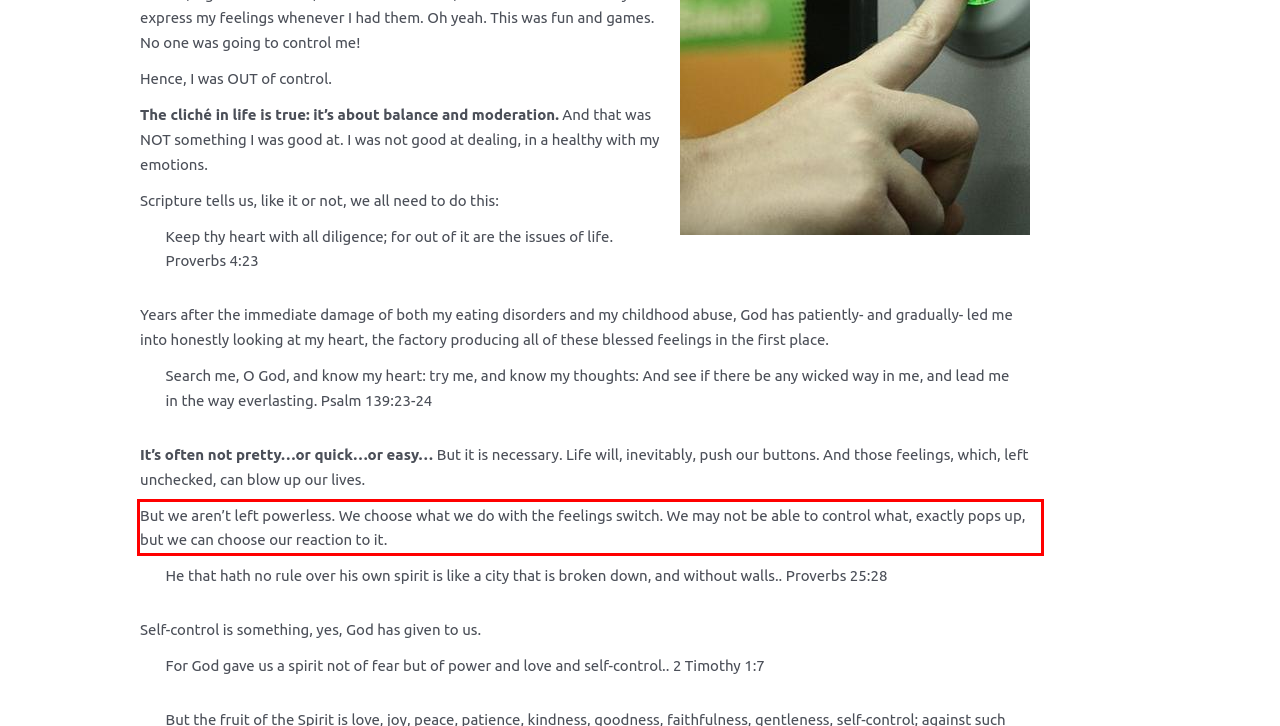Analyze the screenshot of the webpage and extract the text from the UI element that is inside the red bounding box.

But we aren’t left powerless. We choose what we do with the feelings switch. We may not be able to control what, exactly pops up, but we can choose our reaction to it.